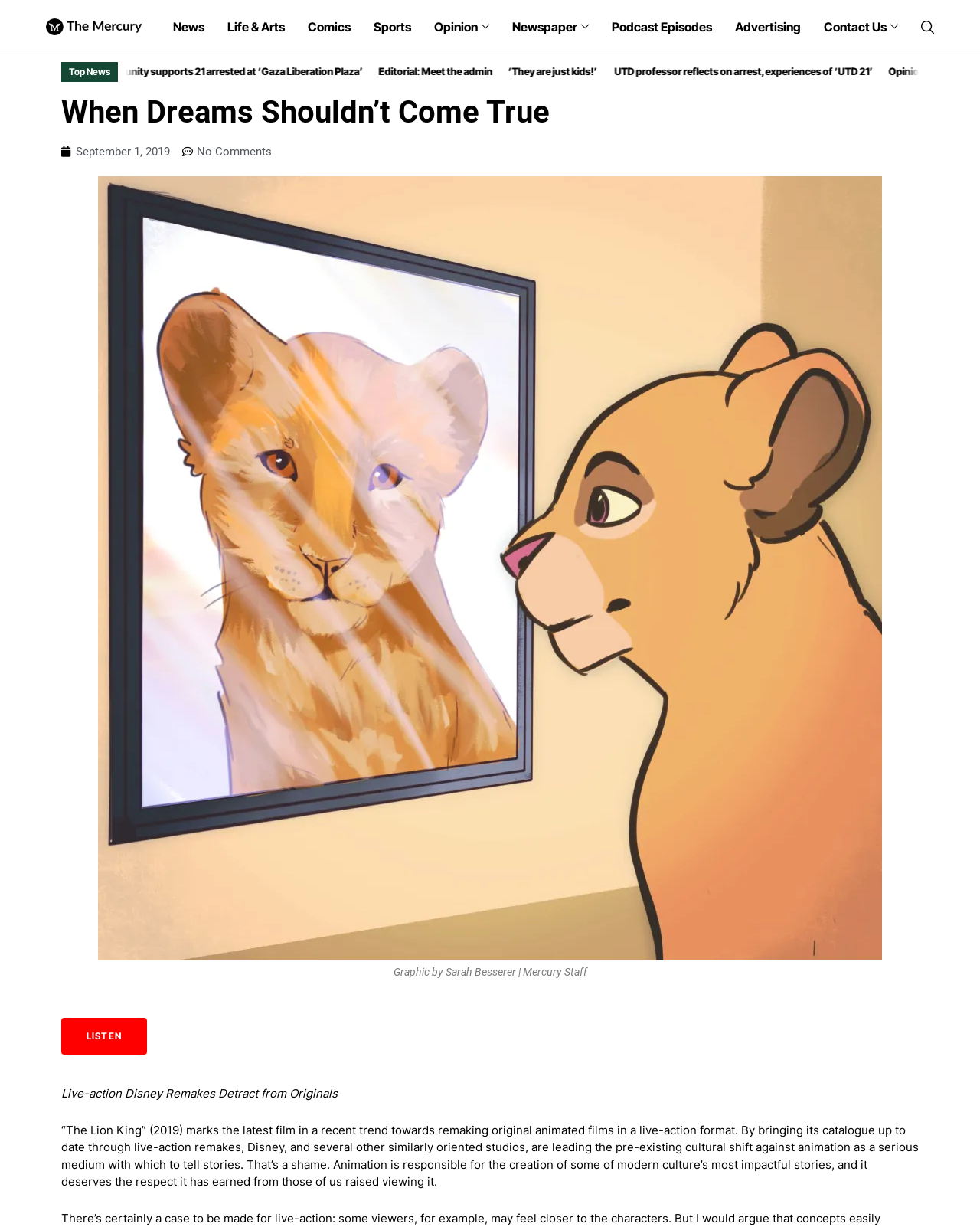Identify the bounding box coordinates for the element you need to click to achieve the following task: "Read the article 'When Dreams Shouldn’t Come True'". Provide the bounding box coordinates as four float numbers between 0 and 1, in the form [left, top, right, bottom].

[0.062, 0.079, 0.938, 0.104]